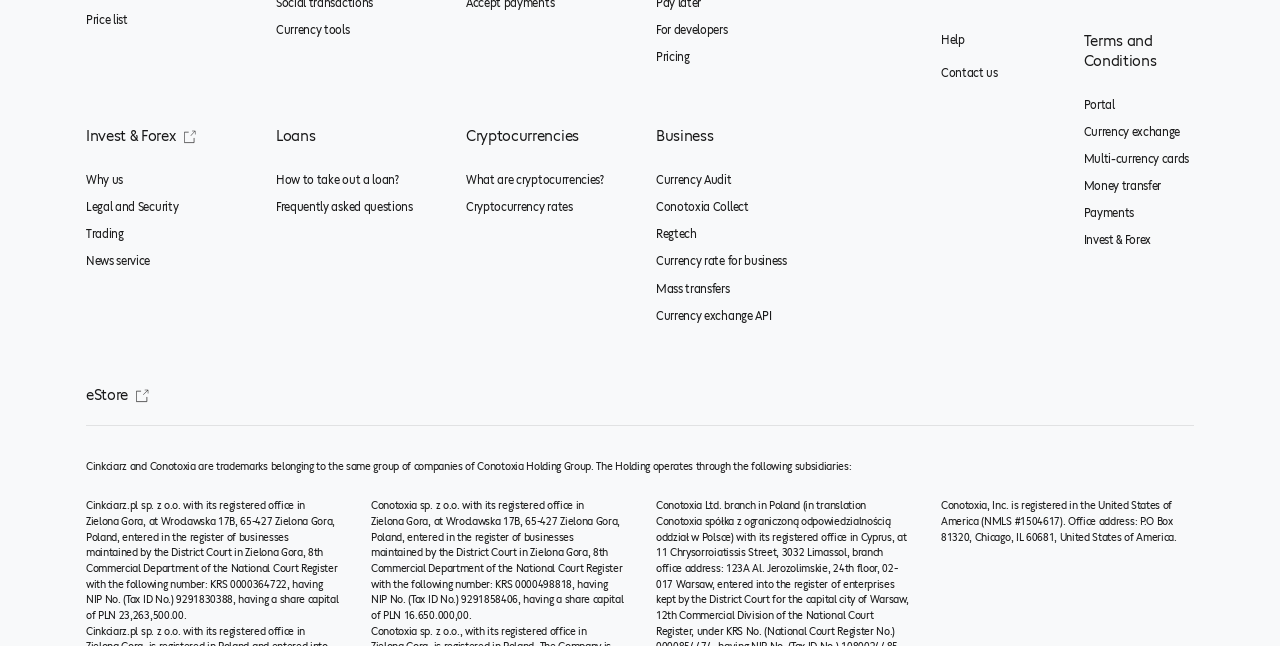Identify the bounding box coordinates of the section that should be clicked to achieve the task described: "View Keri's profile".

None